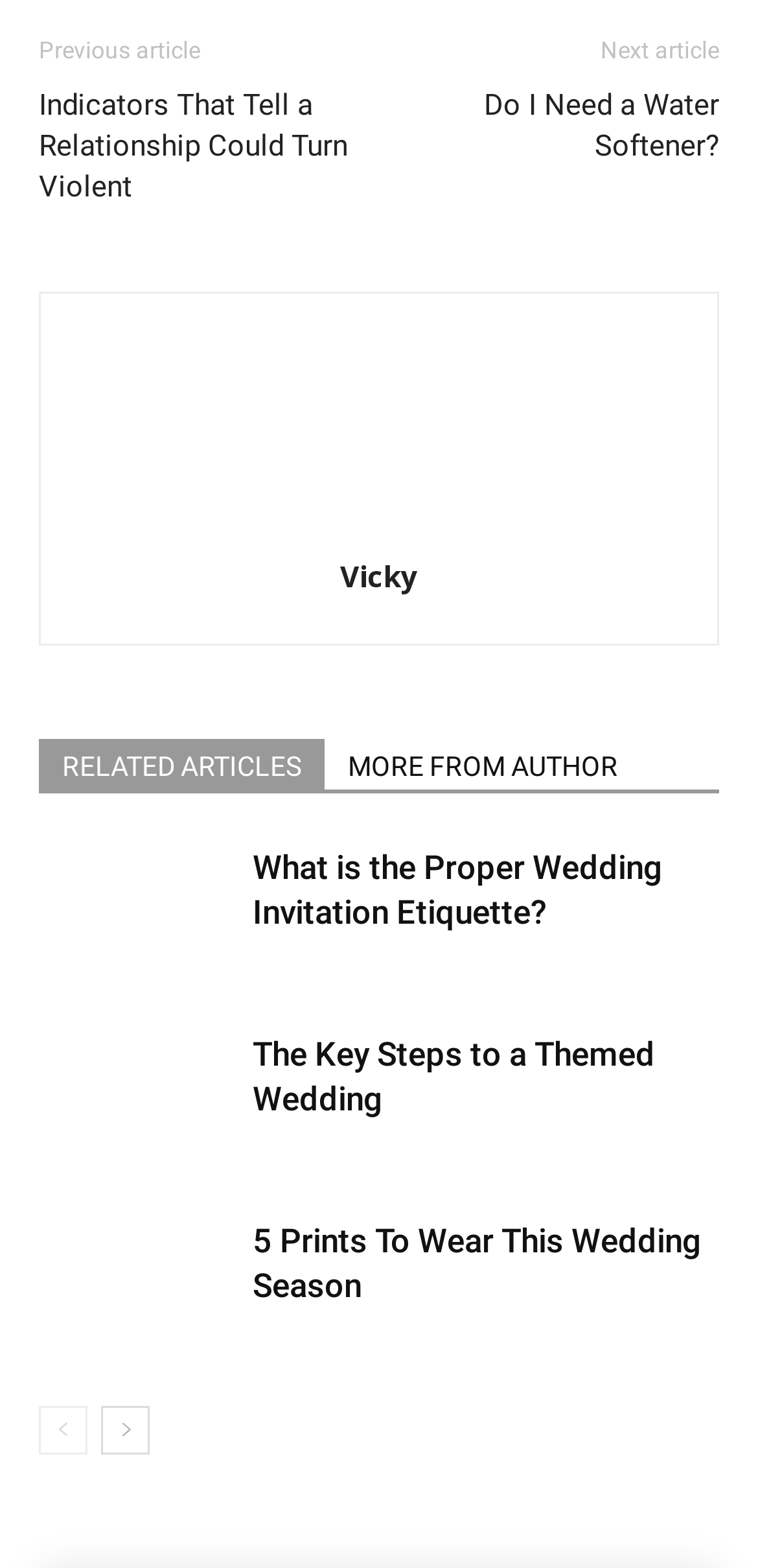Determine the bounding box coordinates for the element that should be clicked to follow this instruction: "View the 'What is the Proper Wedding Invitation Etiquette?' article". The coordinates should be given as four float numbers between 0 and 1, in the format [left, top, right, bottom].

[0.051, 0.54, 0.308, 0.625]